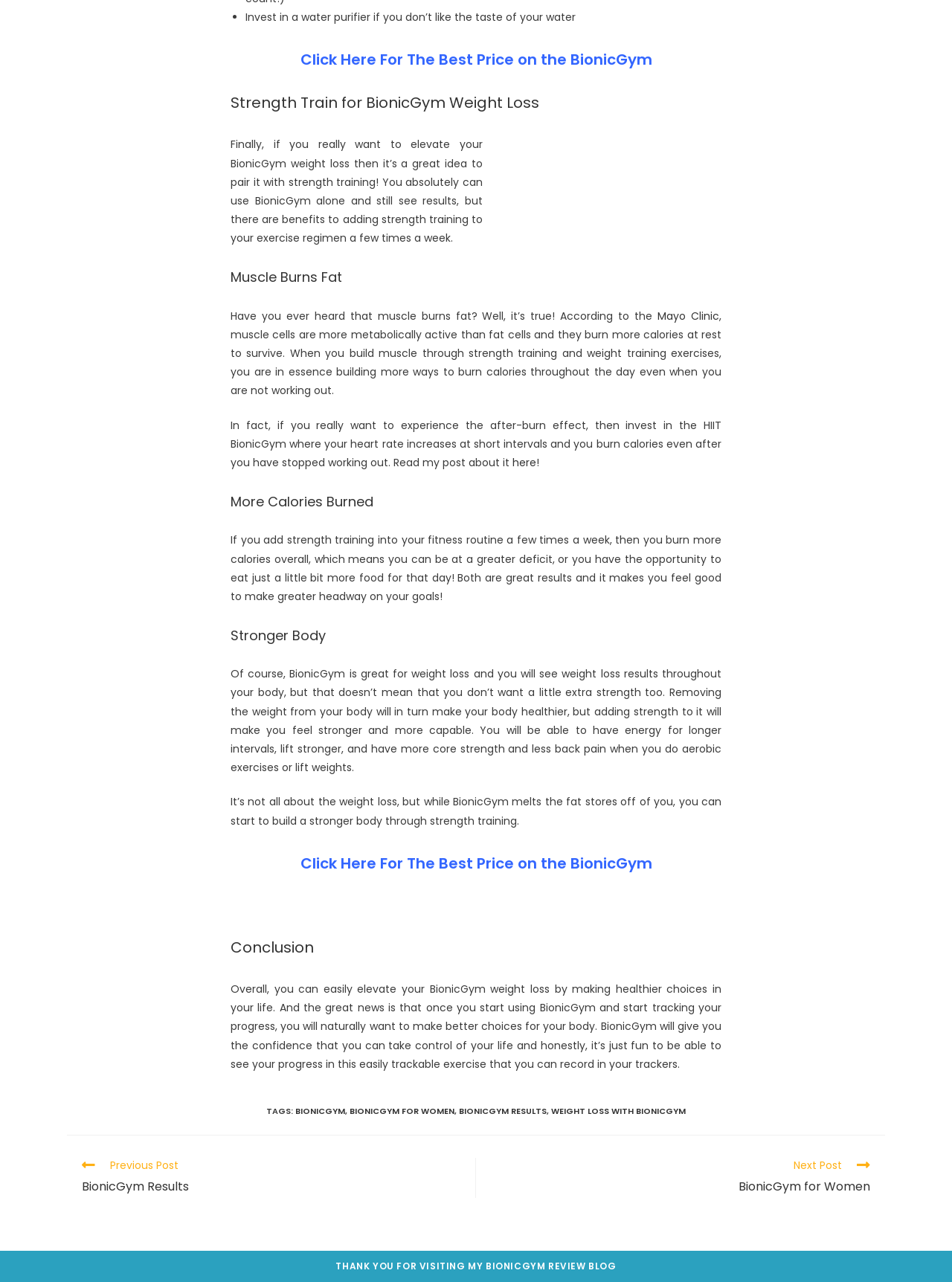Locate the bounding box coordinates of the element that should be clicked to execute the following instruction: "Click on the link to get the best price on the BionicGym".

[0.315, 0.038, 0.685, 0.055]